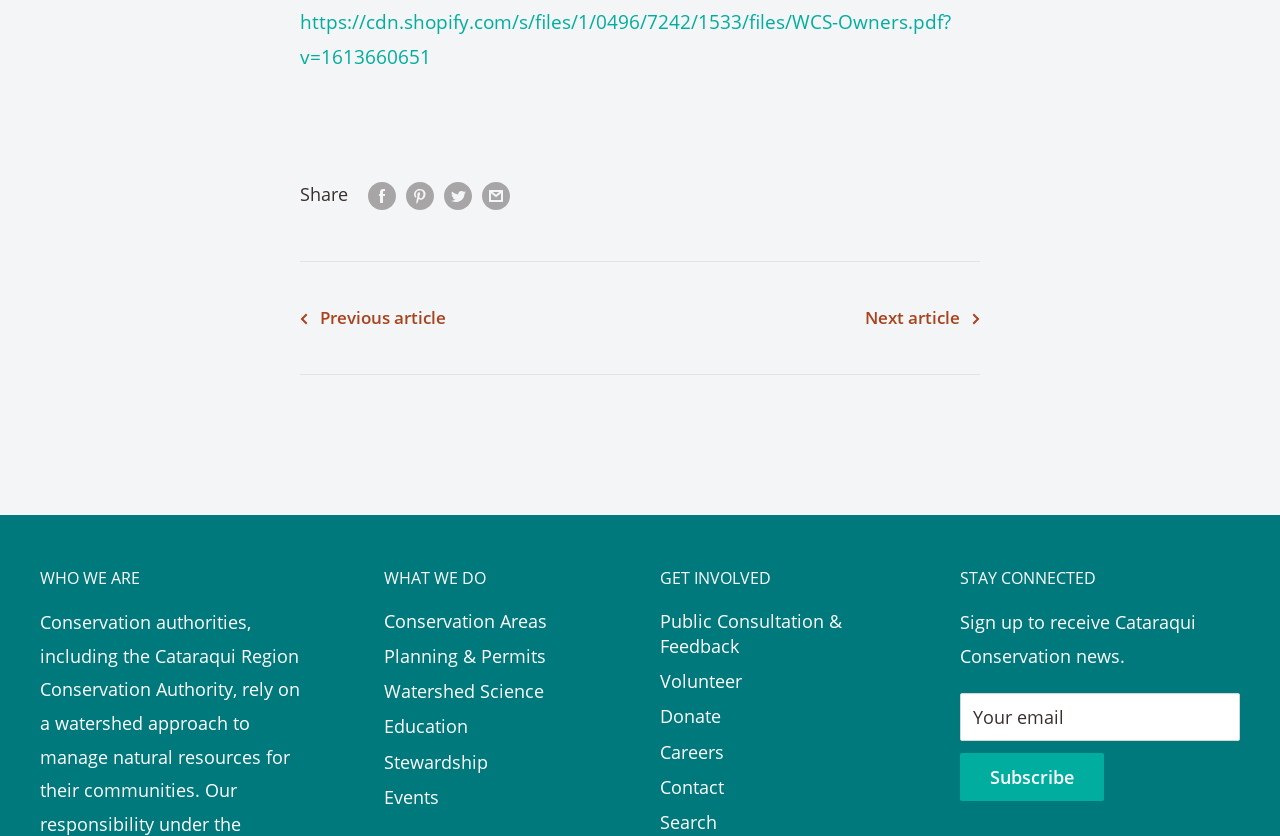Could you indicate the bounding box coordinates of the region to click in order to complete this instruction: "Subscribe to receive Cataraqui Conservation news".

[0.75, 0.901, 0.862, 0.958]